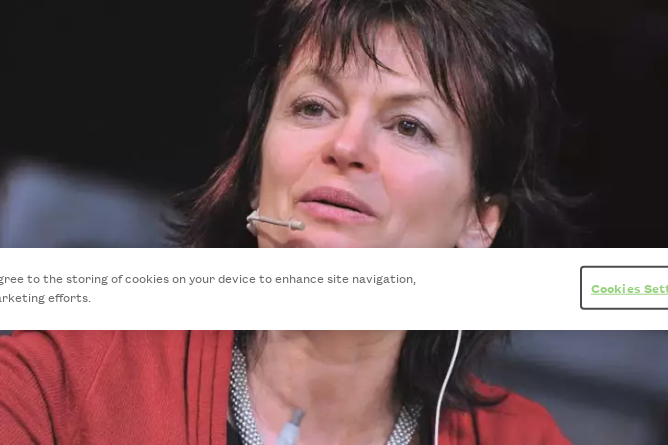Generate an in-depth description of the image you see.

The image features a woman speaking, likely during a conference or presentation, as indicated by her microphone headset. She has shoulder-length, dark hair and appears engaged and expressive. Her attire includes a vibrant red jacket, suggesting a professional yet approachable demeanor. This visual context aligns with the discussion surrounding the role of chief scientific adviser to the European Commission, a position that was formerly held by Anne Glover until its cessation in October 2014. The accompanying text hints at significant policy implications and the evolution of evidence-based decision-making in the European Union, indicating the importance of the role and its impact on scientific advising within governmental frameworks.